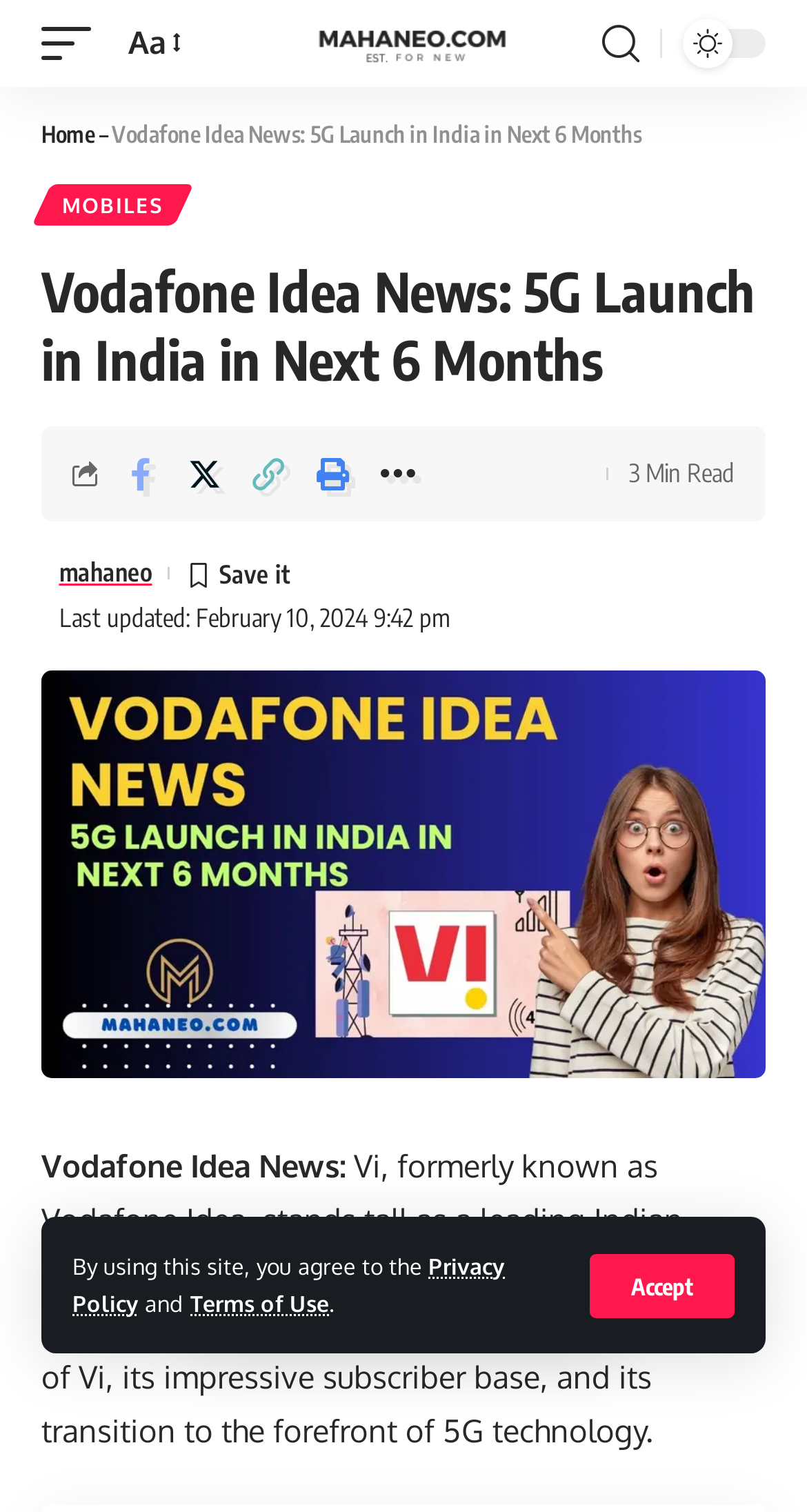What is the name of the website?
Respond to the question with a well-detailed and thorough answer.

The answer can be found in the link element that displays the website's name, which is 'MahaNEO.Com'.